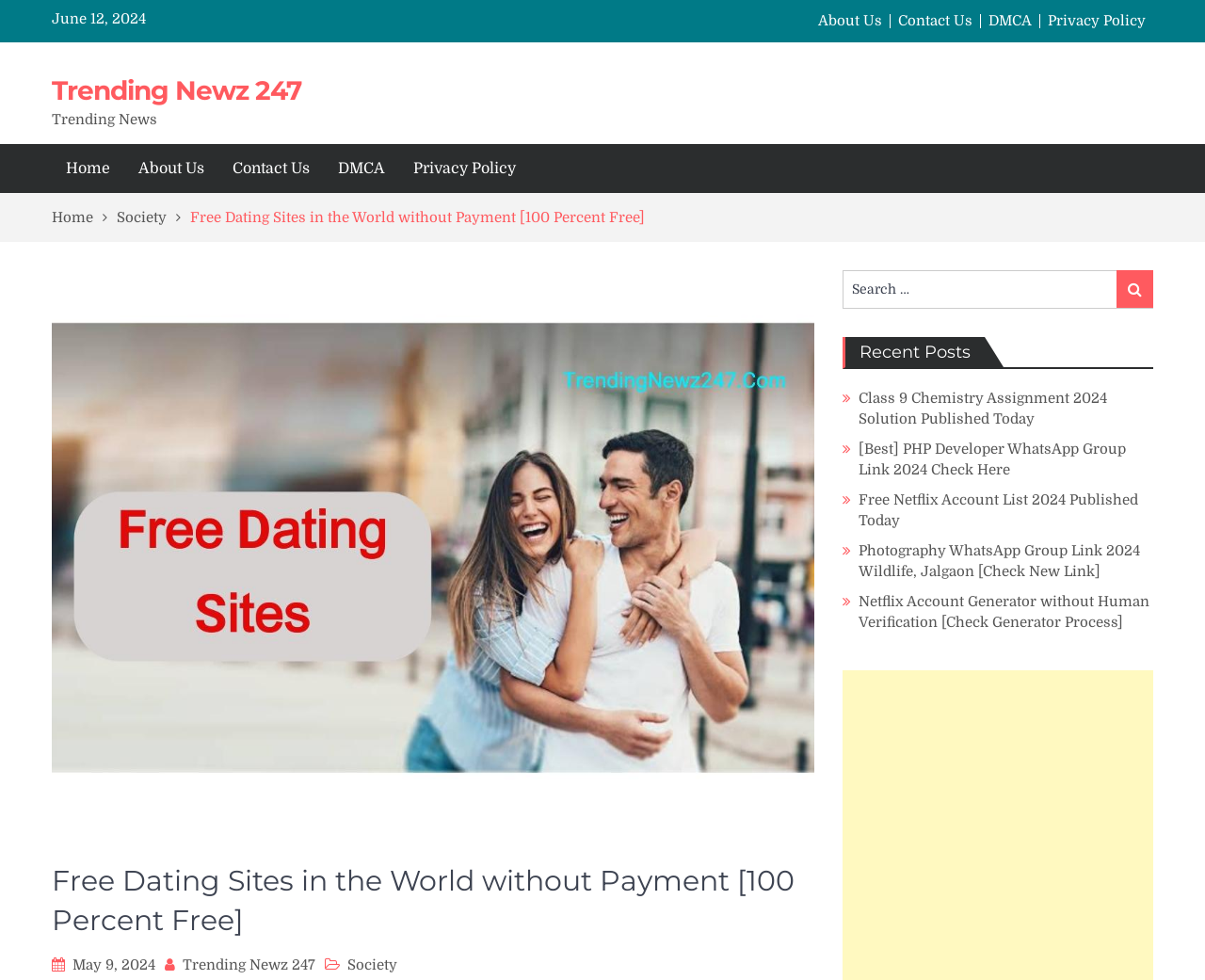Use a single word or phrase to answer this question: 
What is the category of the recent posts?

Society